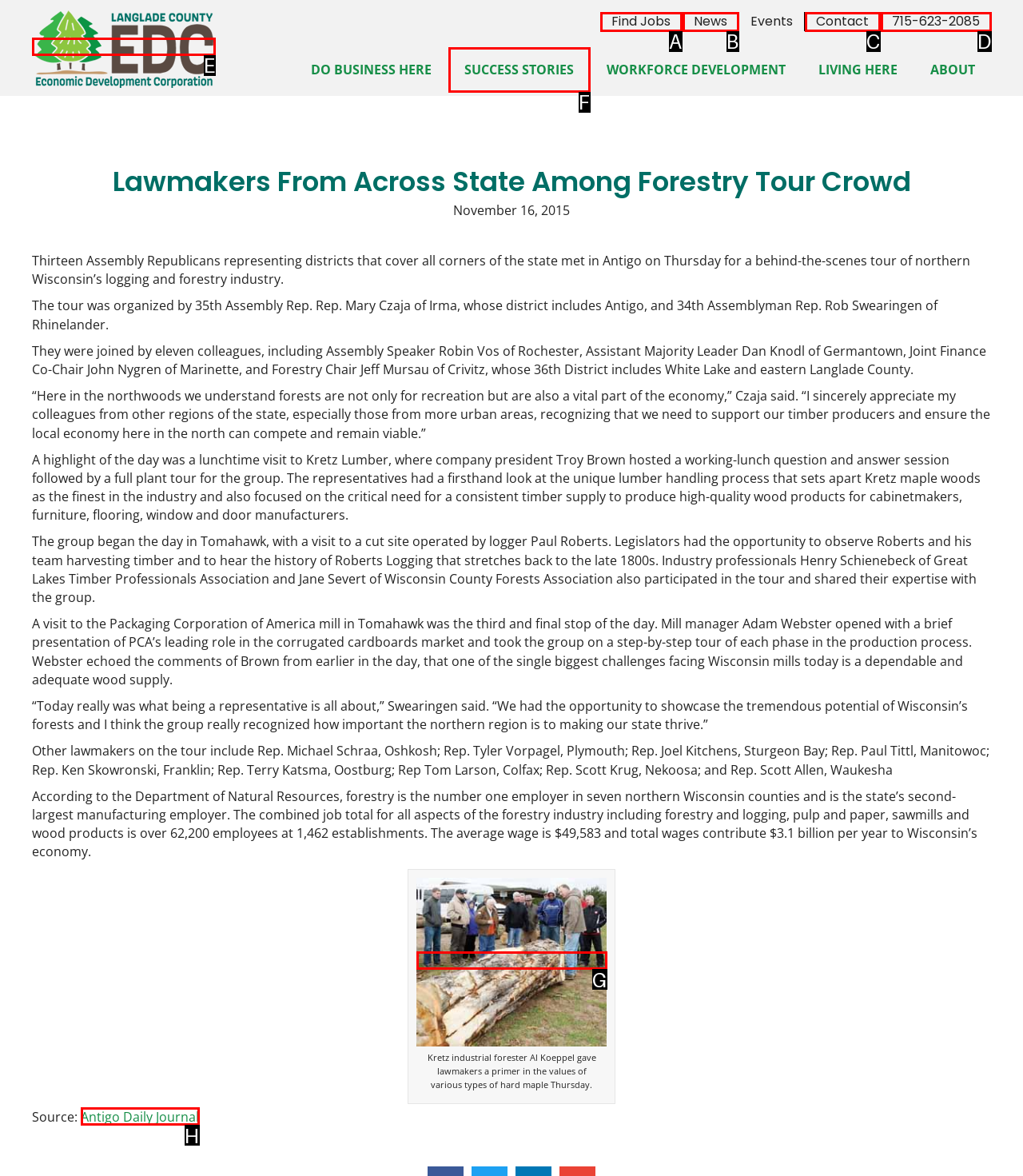From the given choices, determine which HTML element aligns with the description: alt="LCDEC_final_with_EDC-230" title="LCDEC_final_with_EDC-230" Respond with the letter of the appropriate option.

E